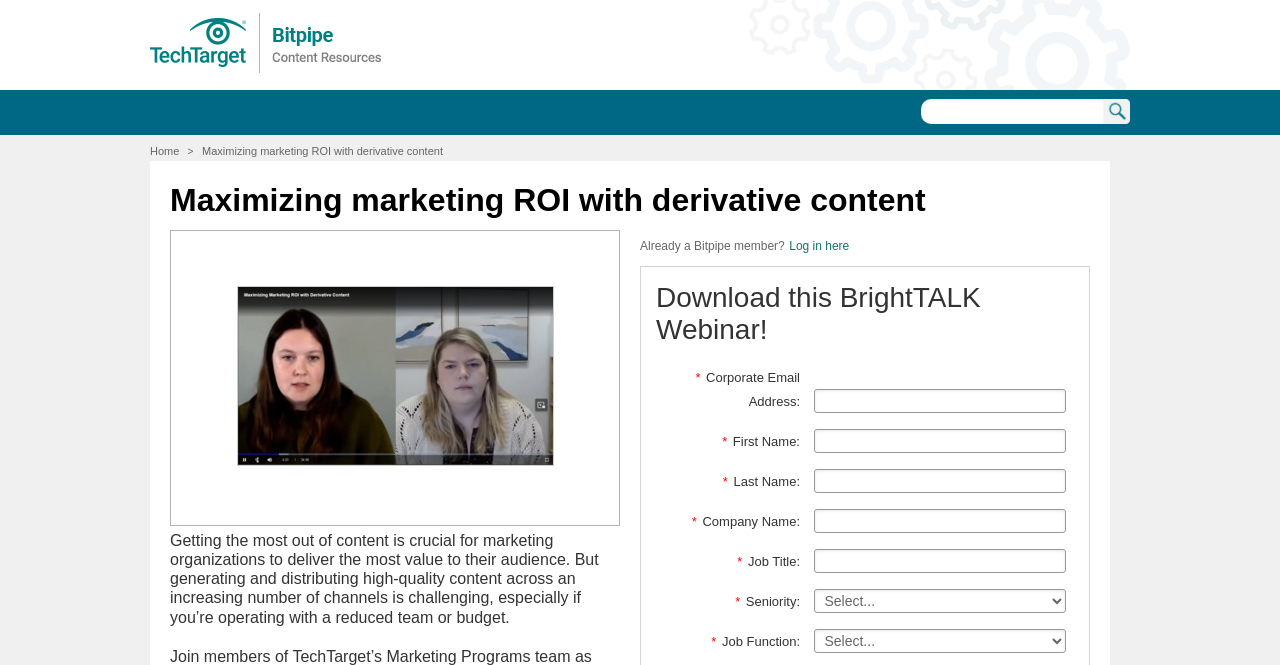Based on the element description aria-label="Search this site" name="q", identify the bounding box coordinates for the UI element. The coordinates should be in the format (top-left x, top-left y, bottom-right x, bottom-right y) and within the 0 to 1 range.

[0.72, 0.149, 0.862, 0.186]